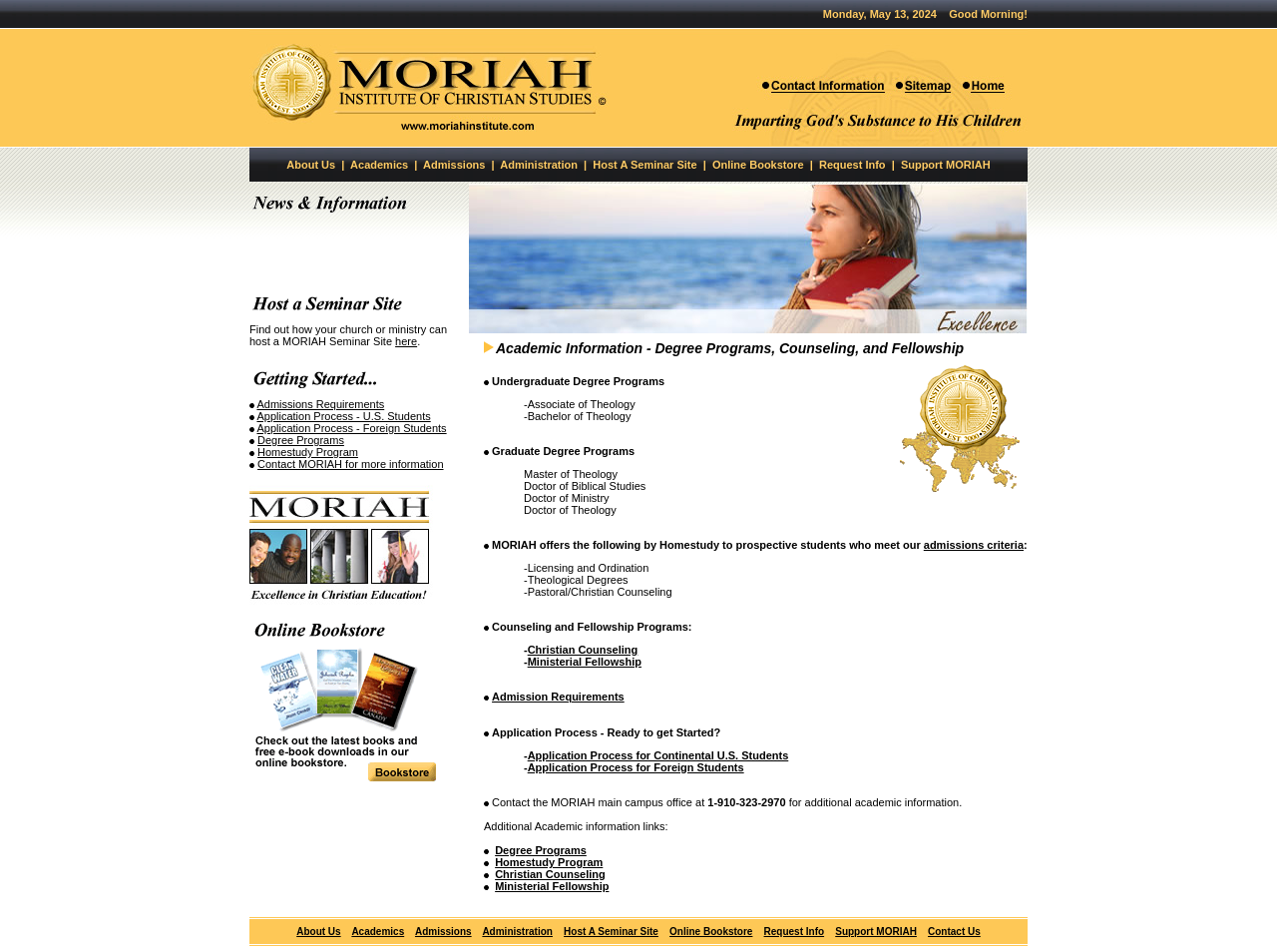Please locate the clickable area by providing the bounding box coordinates to follow this instruction: "Click on the 'Admissions Requirements' link".

[0.201, 0.418, 0.301, 0.431]